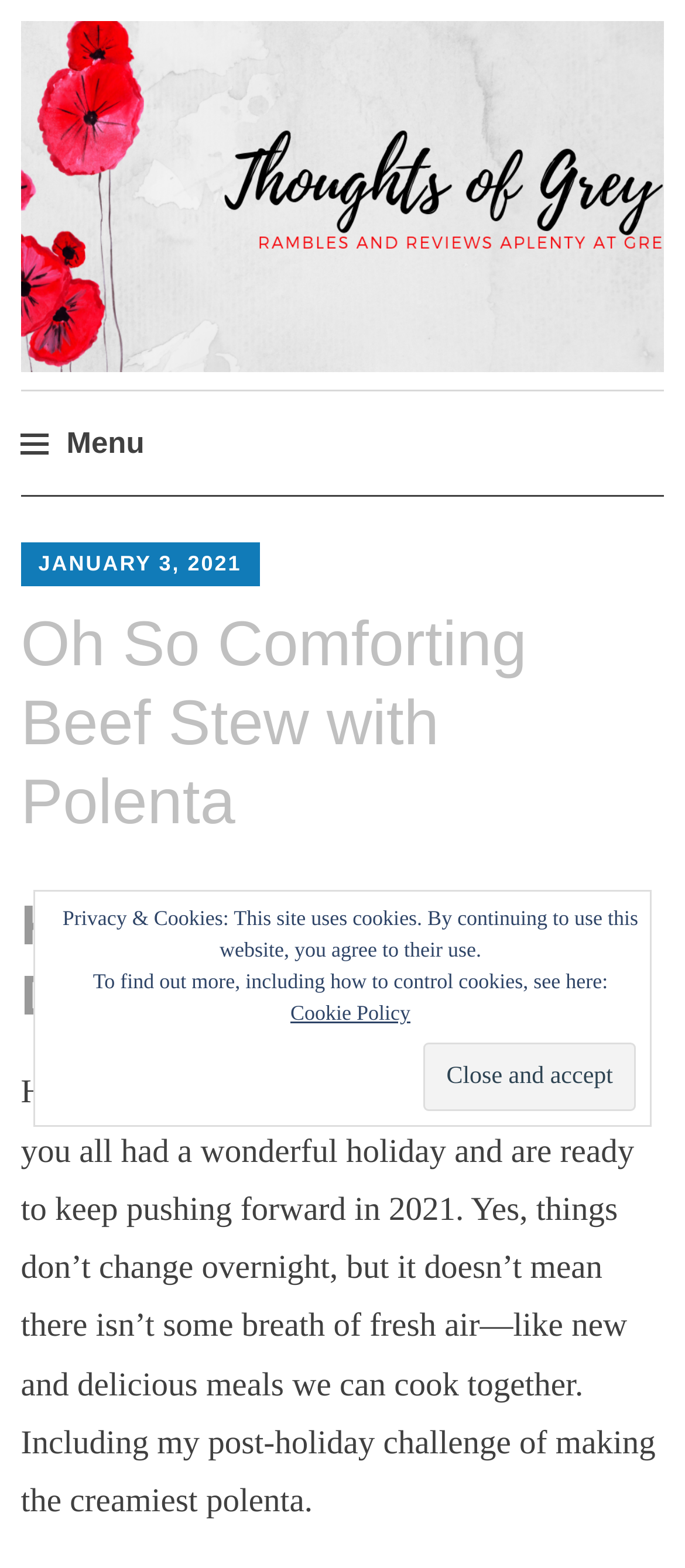Generate a comprehensive description of the contents of the webpage.

The webpage appears to be a personal blog or food-related website. At the top, there is a heading that reads "Thoughts of Grey Eyes" with a link to the same title. Below this, there is another heading that says "Rambles and Reviews Aplenty!".

On the top-left side, there is a menu button labeled "Menu". A "Skip to content" link is located nearby. Below this link, there is a date "JANUARY 3, 2021" followed by a heading that reads "Oh So Comforting Beef Stew with Polenta". This is likely the title of a blog post or recipe.

Further down, there is another heading that says "Kick Off The Year With Deliciousness". Below this, there is a paragraph of text that welcomes readers to the new year and talks about cooking new meals together, including a post-holiday challenge of making creamy polenta.

To the right of this text, there is a complementary section that contains a button labeled "Close and accept" and some text about privacy and cookies. This section also includes a link to a "Cookie Policy" page.

Overall, the webpage appears to be a personal blog or food-related website that shares recipes and cooking experiences.